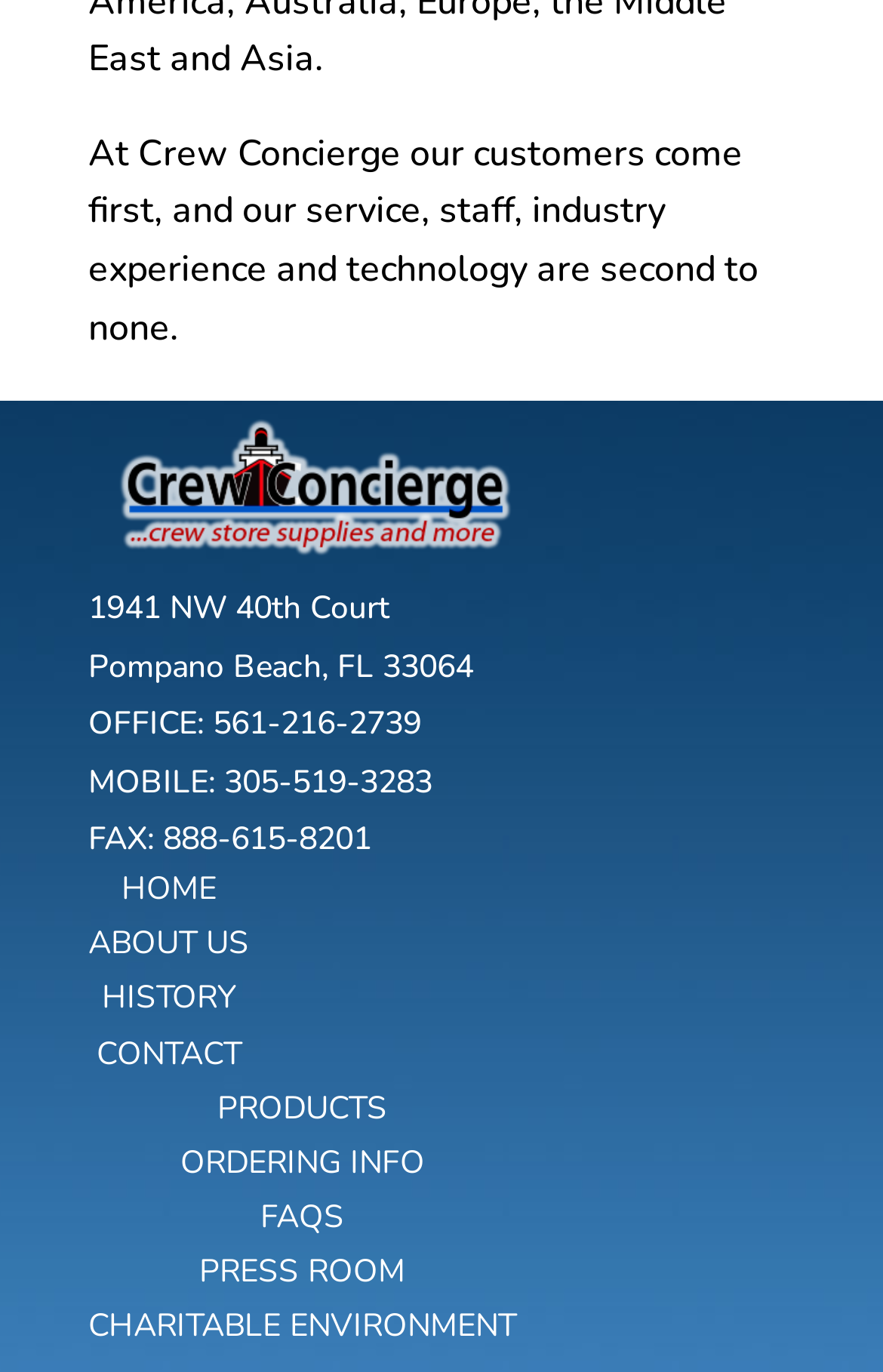Could you provide the bounding box coordinates for the portion of the screen to click to complete this instruction: "visit the ABOUT US page"?

[0.1, 0.672, 0.282, 0.703]